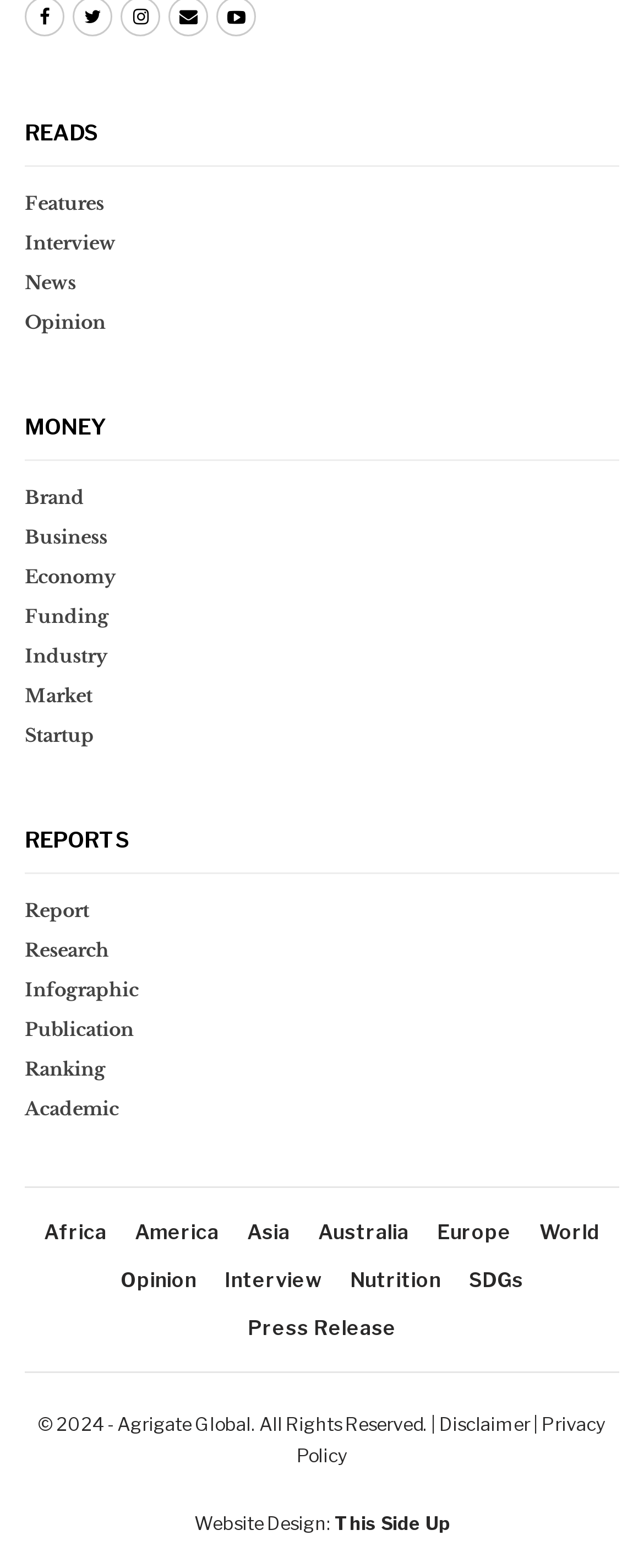Provide your answer in a single word or phrase: 
What is the text of the copyright notice?

© 2024 - Agrigate Global. All Rights Reserved.